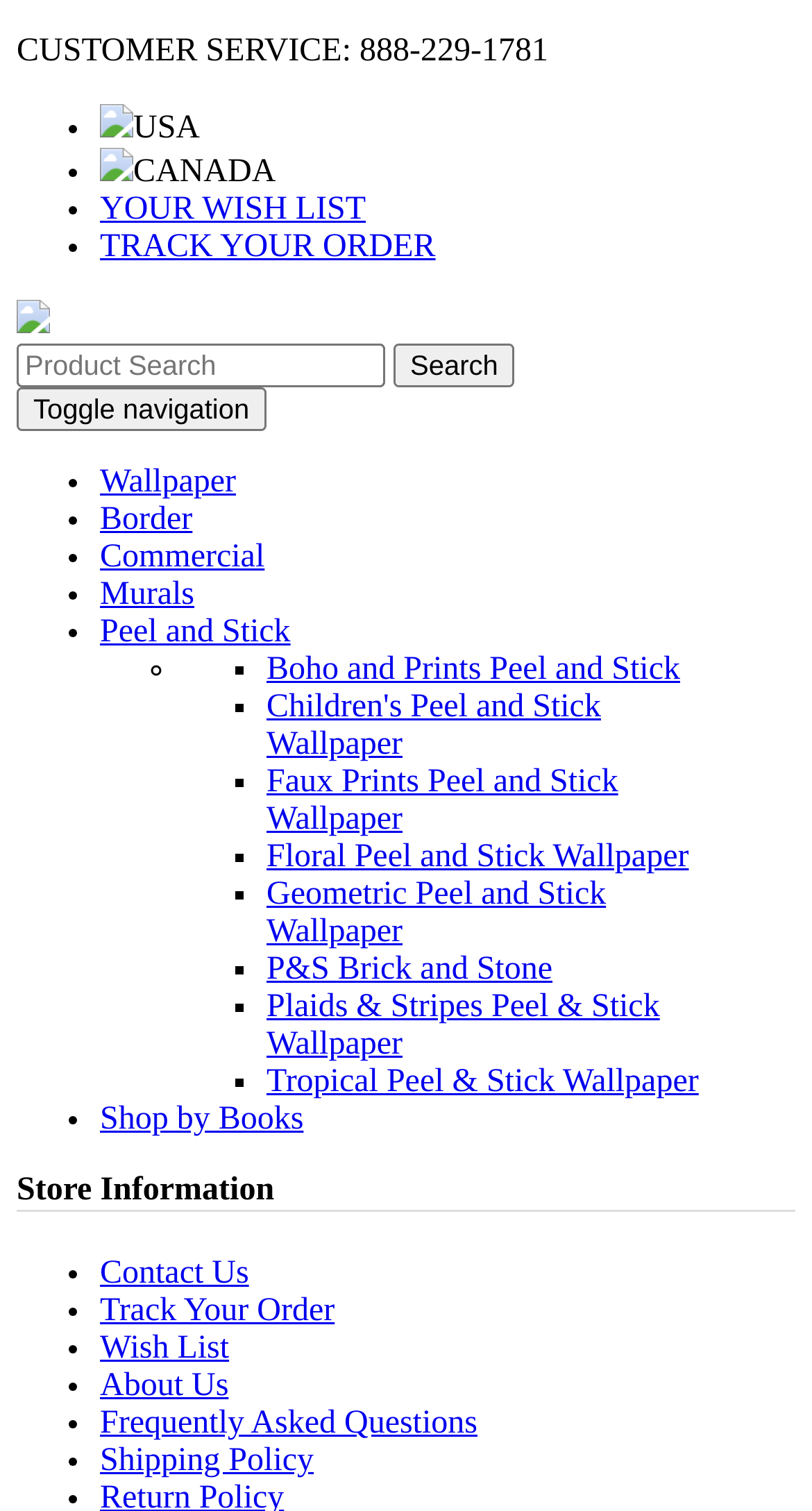Give a one-word or one-phrase response to the question: 
What is the purpose of the textbox?

Product Search